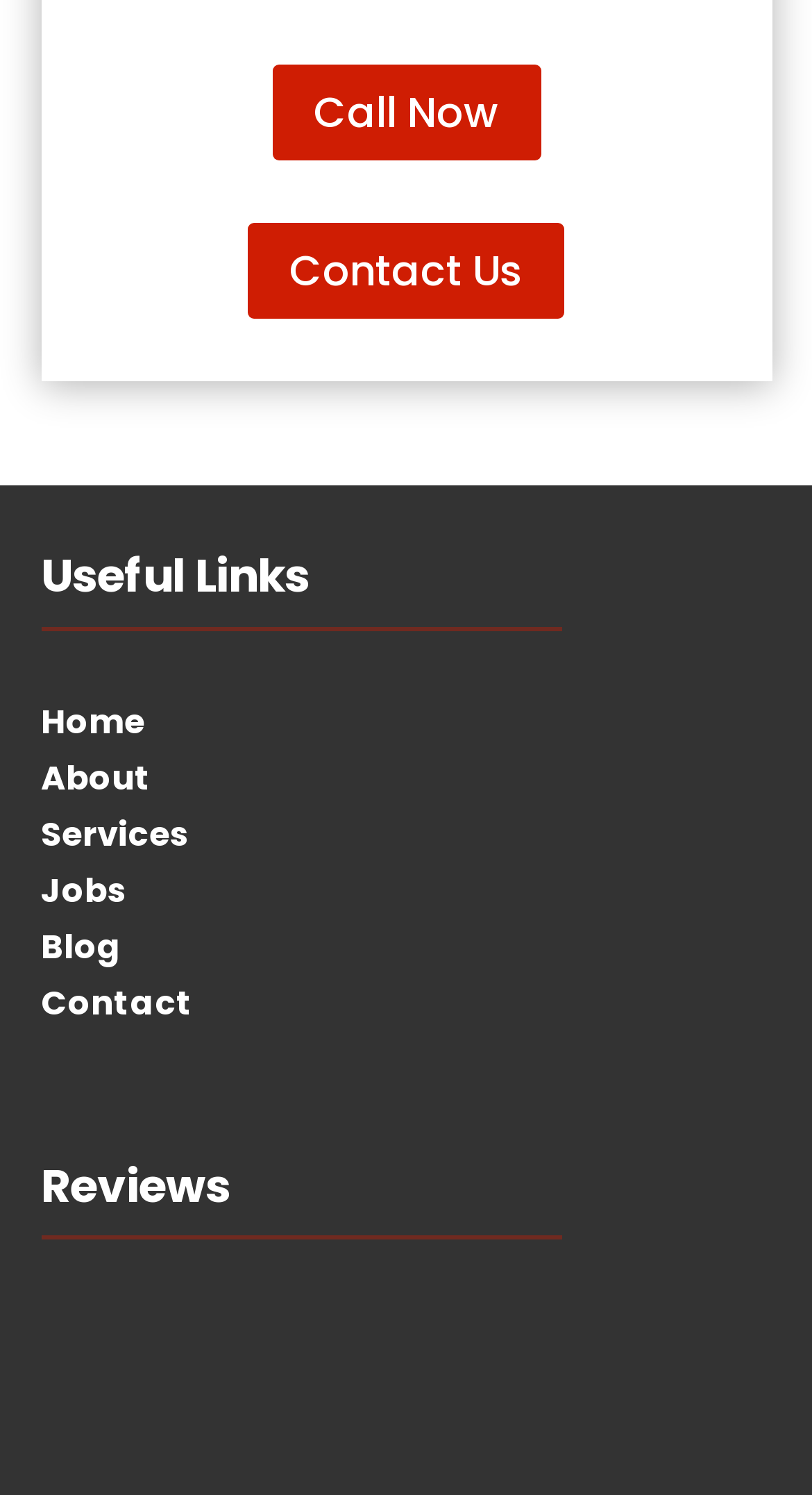Locate the bounding box of the UI element with the following description: "Call Now".

[0.335, 0.044, 0.665, 0.108]